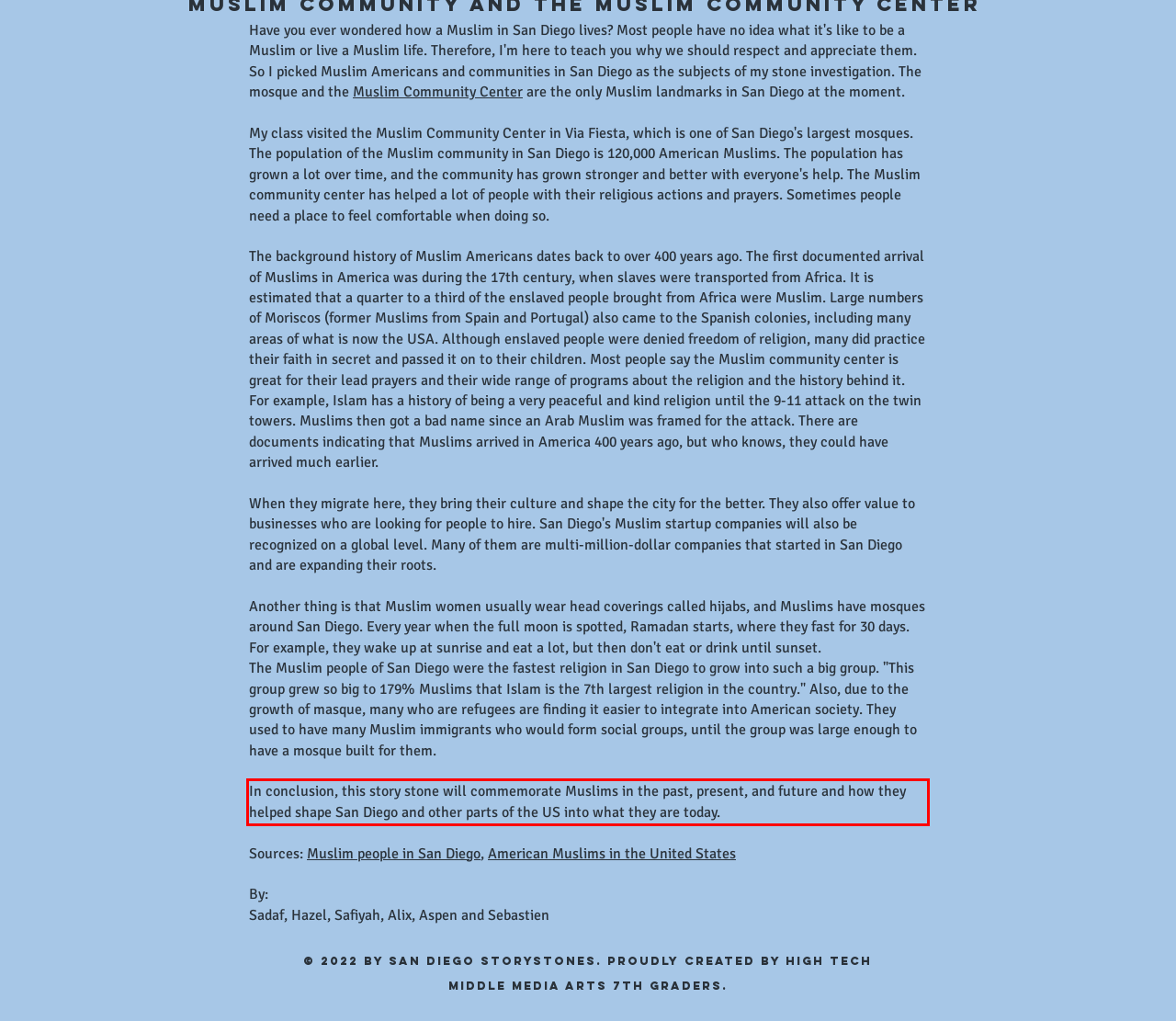Please recognize and transcribe the text located inside the red bounding box in the webpage image.

In conclusion, this story stone will commemorate Muslims in the past, present, and future and how they helped shape San Diego and other parts of the US into what they are today.